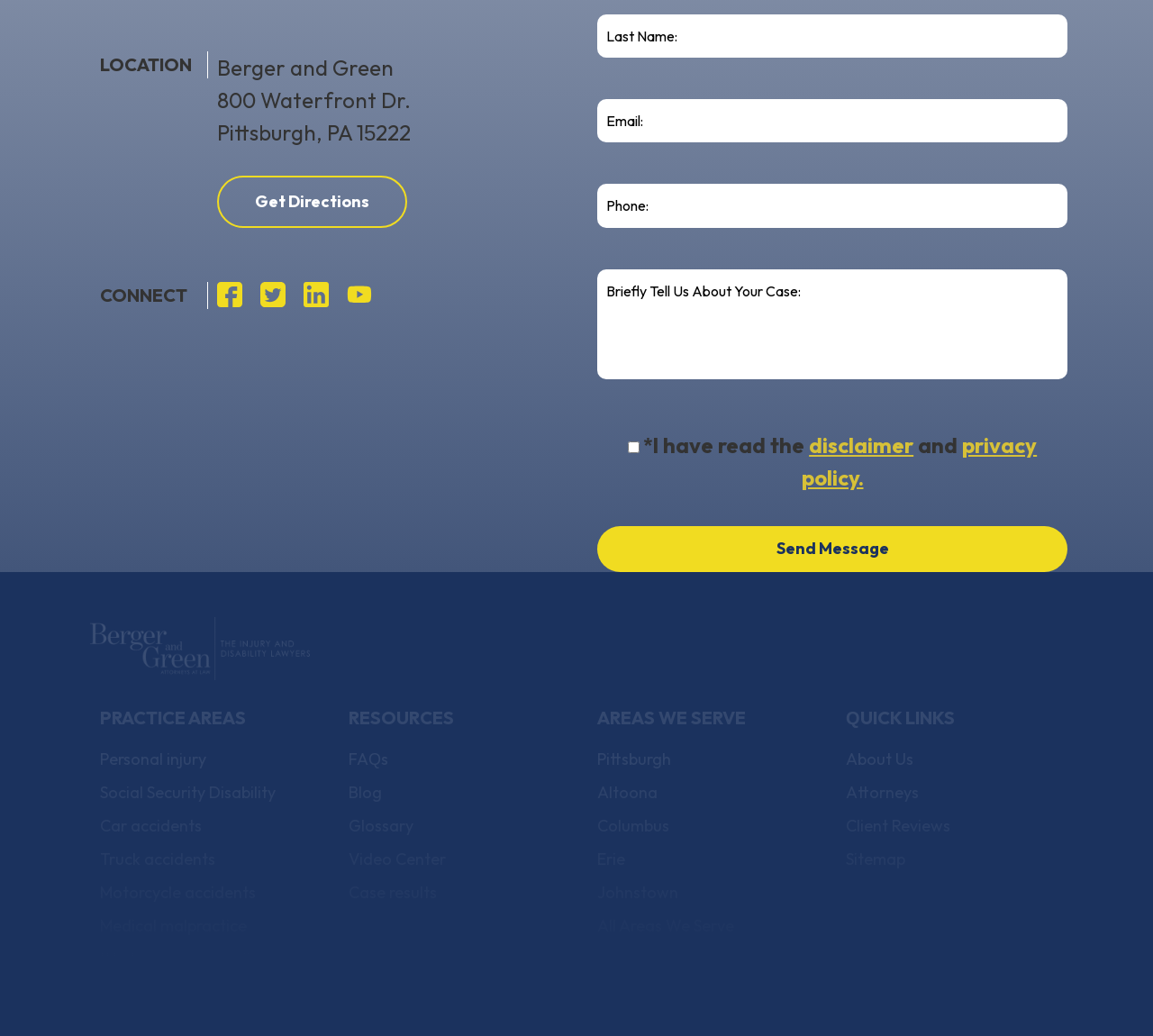Locate the bounding box coordinates of the clickable region necessary to complete the following instruction: "Get Directions". Provide the coordinates in the format of four float numbers between 0 and 1, i.e., [left, top, right, bottom].

[0.188, 0.169, 0.353, 0.22]